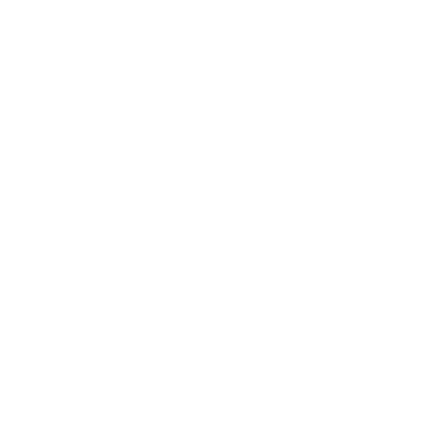Respond with a single word or phrase for the following question: 
What is the purpose of displaying the logo on the website?

Reinforcing brand identity